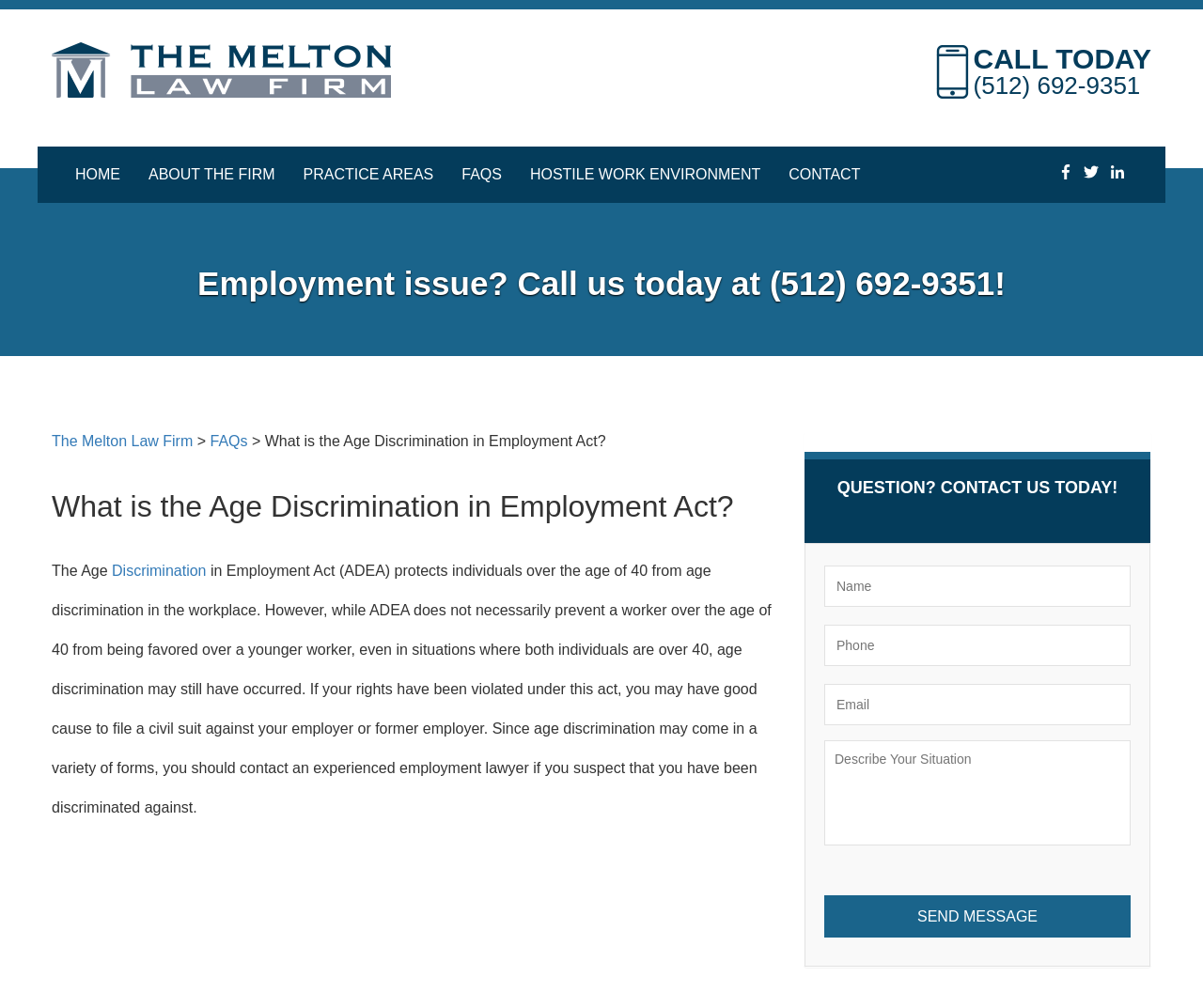Please provide a comprehensive response to the question below by analyzing the image: 
What is the purpose of the Age Discrimination in Employment Act?

I found the purpose of the Age Discrimination in Employment Act by reading the text on the webpage, which states that 'The Age Discrimination in Employment Act (ADEA) protects individuals over the age of 40 from age discrimination in the workplace'.